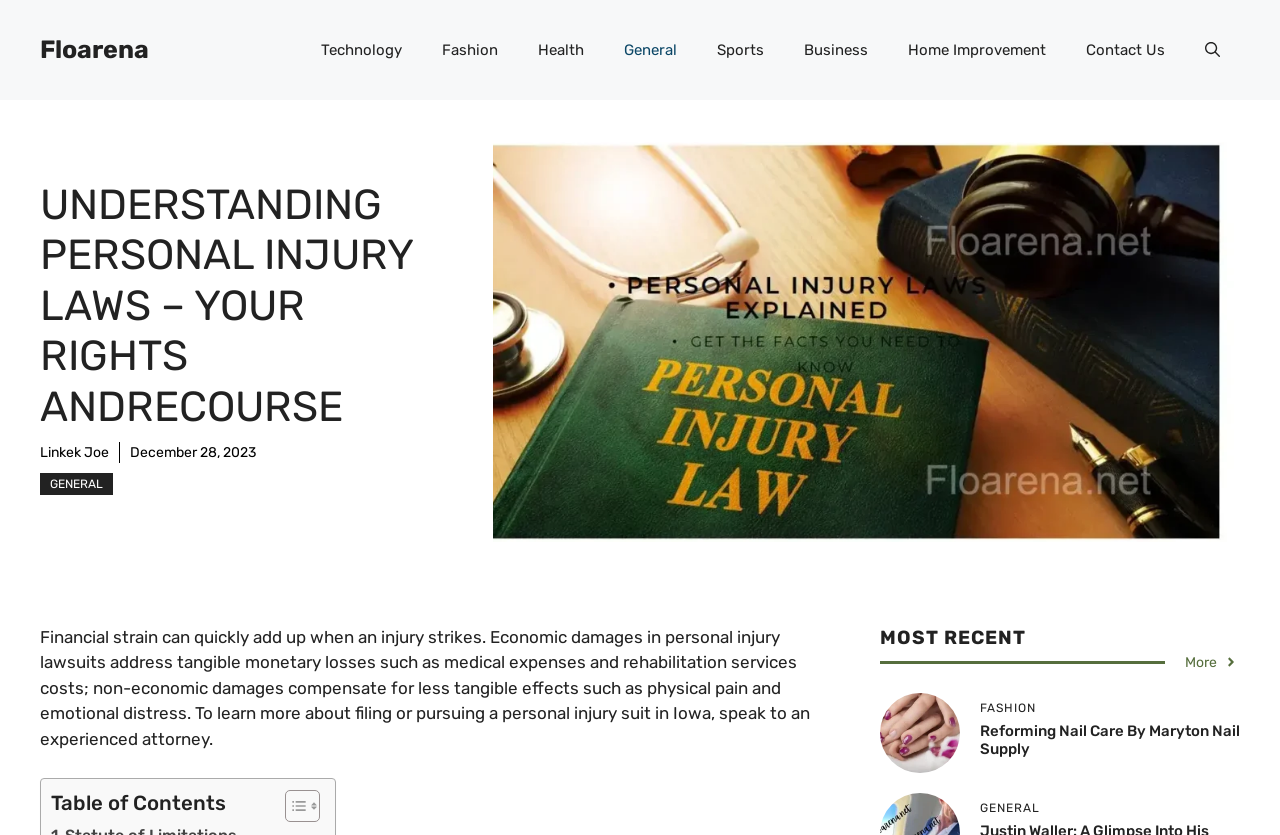Write a detailed summary of the webpage, including text, images, and layout.

The webpage is focused on providing expert legal guidance for personal injury claims in Iowa. At the top, there is a banner with a link to "Floarena" on the left side. Below the banner, a navigation menu with multiple links is situated, including "Technology", "Fashion", "Health", "General", "Sports", "Business", "Home Improvement", and "Contact Us". On the right side of the navigation menu, there is a button to "Open search".

The main content of the webpage is divided into sections. The first section has a heading "UNDERSTANDING PERSONAL INJURY LAWS – YOUR RIGHTS AND RECOURSE" and features a link to "Linkek Joe" on the left side, along with a timestamp "December 28, 2023". Below this section, there is a link to "GENERAL" and a large image with a descriptive text about personal injury lawsuits in Iowa.

The image is accompanied by a long paragraph of text that explains the concept of economic and non-economic damages in personal injury lawsuits. Below this section, there is a table of contents with a link to "Toggle Table of Content".

The next section is headed "MOST RECENT" and features a link to "More" on the right side. Below this section, there are multiple articles or posts, each with a heading and an image. The first article is about "Reforming Nail Care by Maryton Nail Supply" and is categorized under "FASHION". The second article has the same title and is also categorized under "GENERAL".